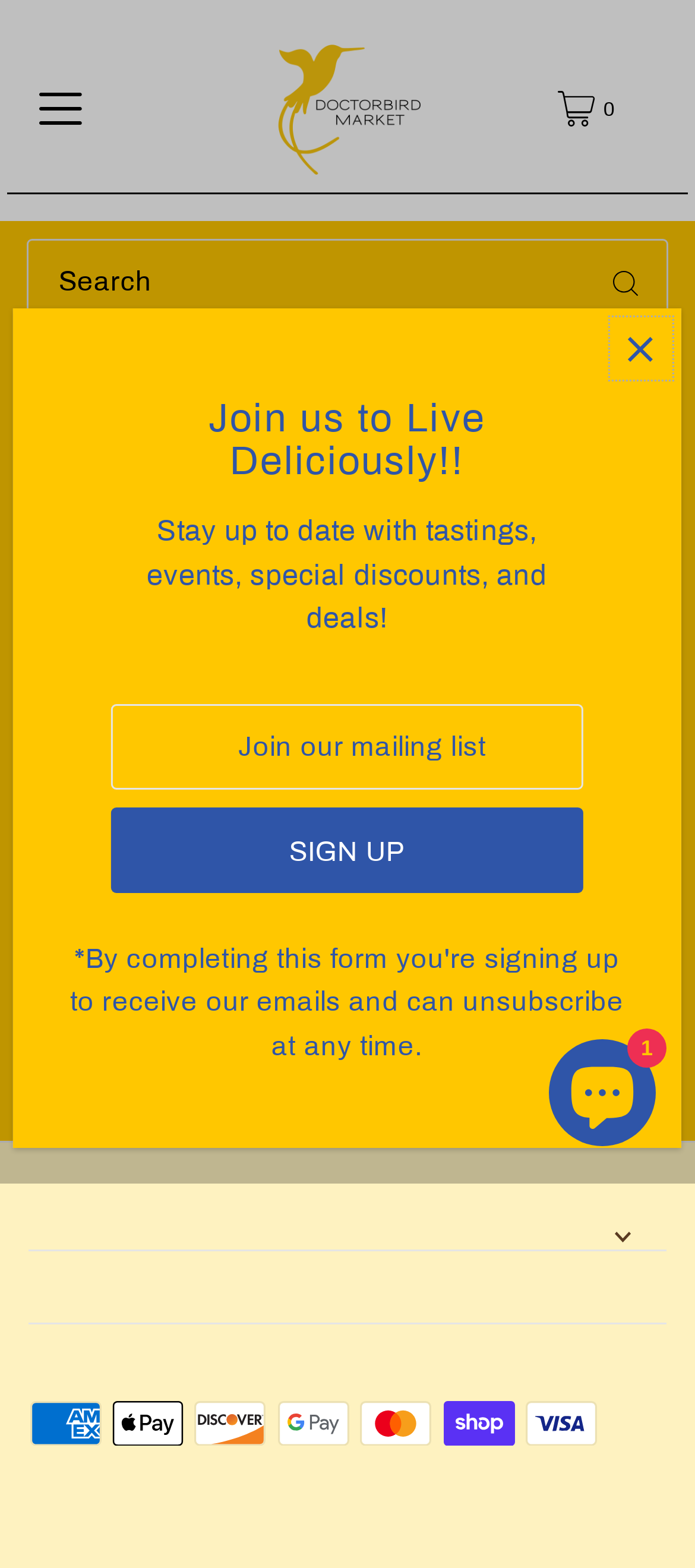Answer the following inquiry with a single word or phrase:
What is the error message on the page?

Page not found